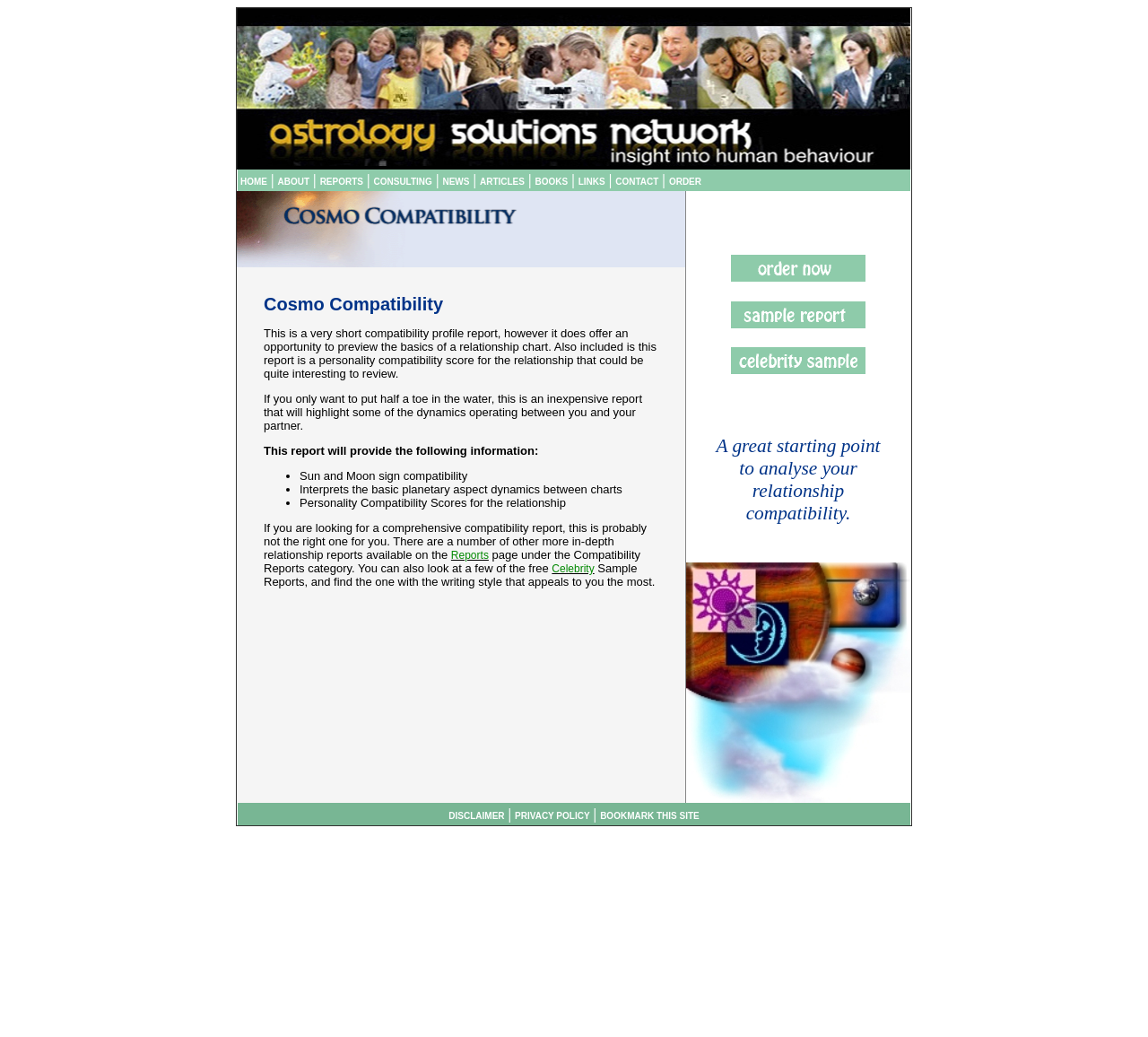Please identify the bounding box coordinates of the element that needs to be clicked to perform the following instruction: "Go to CONSULTING".

[0.325, 0.17, 0.376, 0.18]